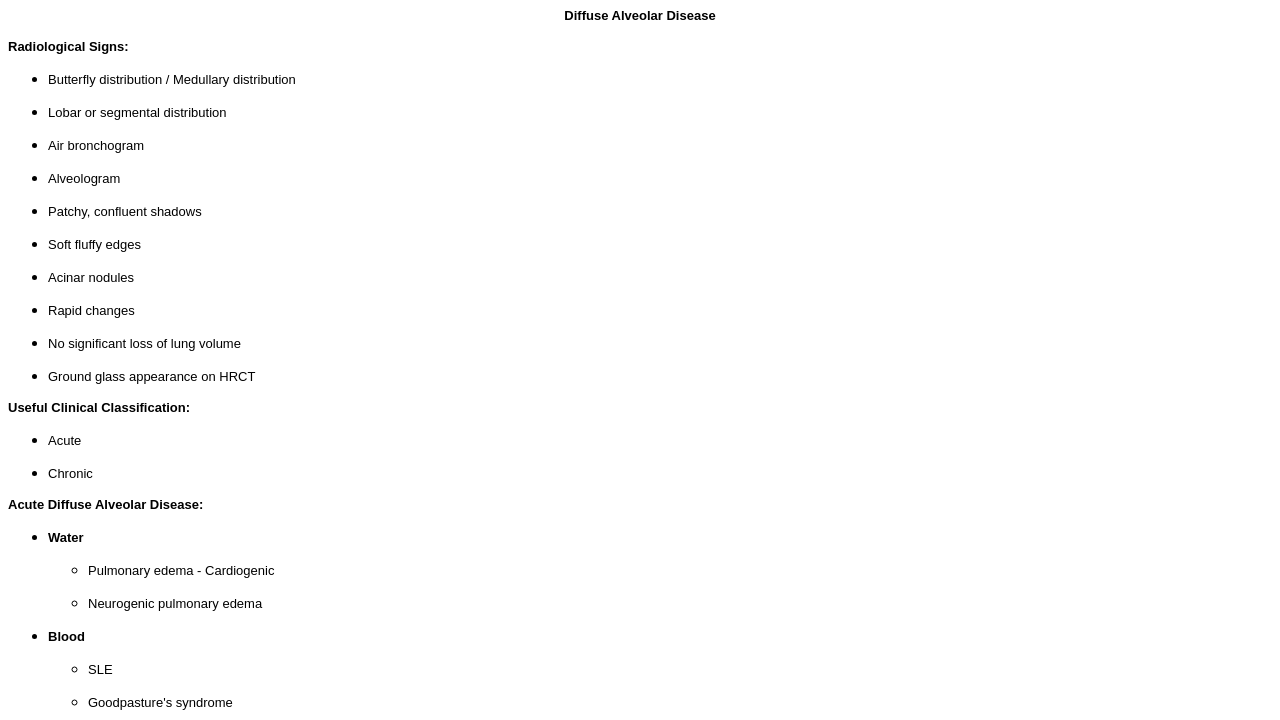Provide a short answer using a single word or phrase for the following question: 
What is the type of pulmonary edema that can cause acute diffuse alveolar disease?

Neurogenic